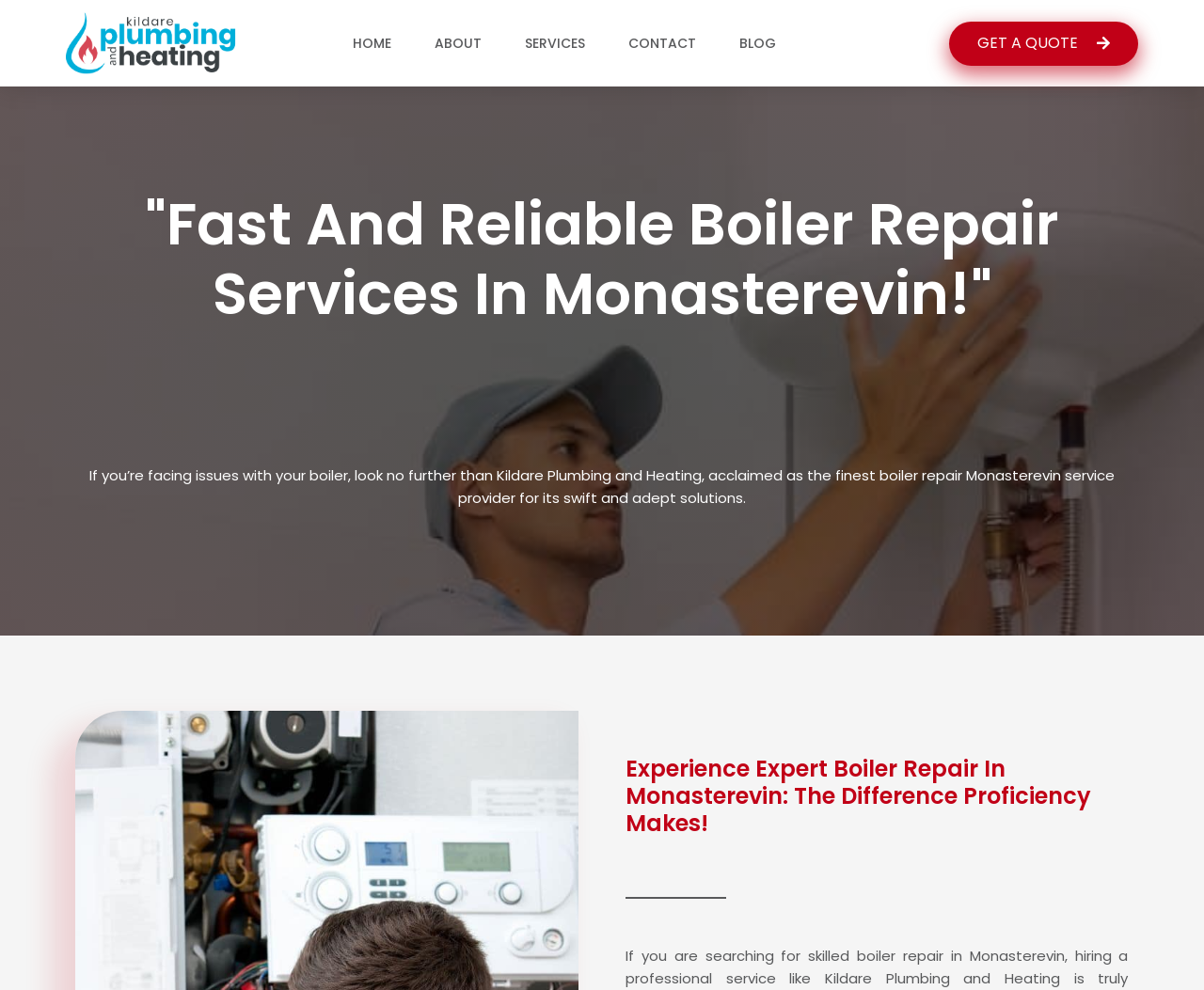What is the vertical position of the 'HOME' link relative to the 'CONTACT' link?
Examine the screenshot and reply with a single word or phrase.

Above